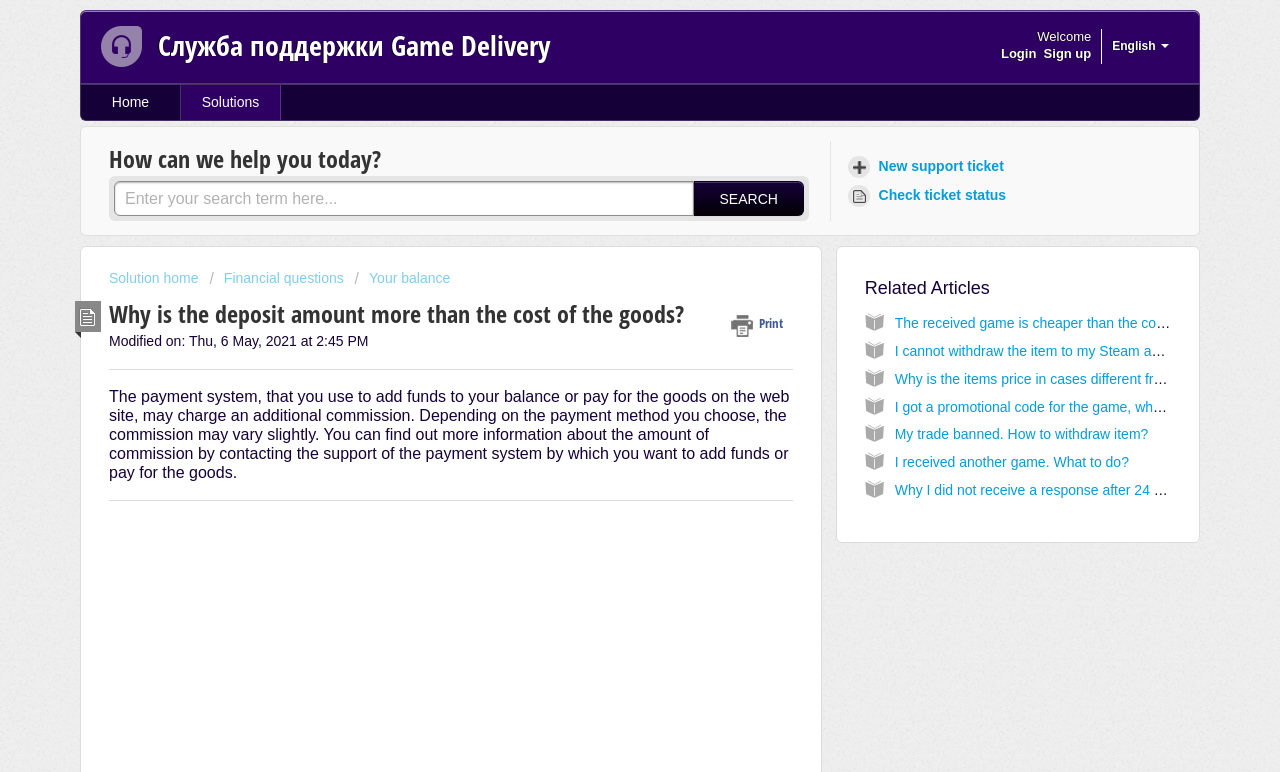Locate the bounding box coordinates of the element you need to click to accomplish the task described by this instruction: "Search for a solution".

[0.542, 0.235, 0.628, 0.28]